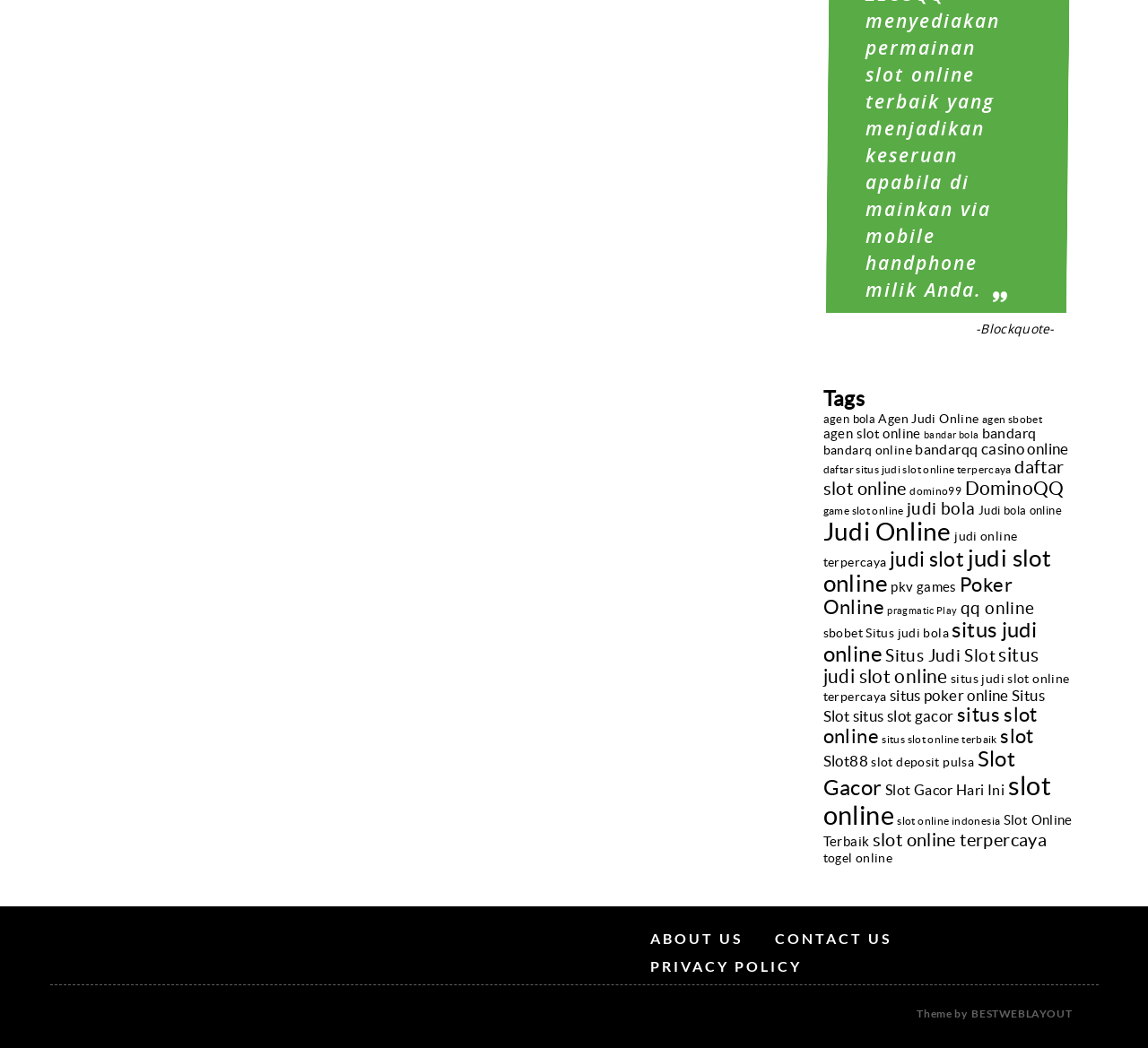What is the name of the website layout provider?
Based on the visual, give a brief answer using one word or a short phrase.

BESTWEBLAYOUT